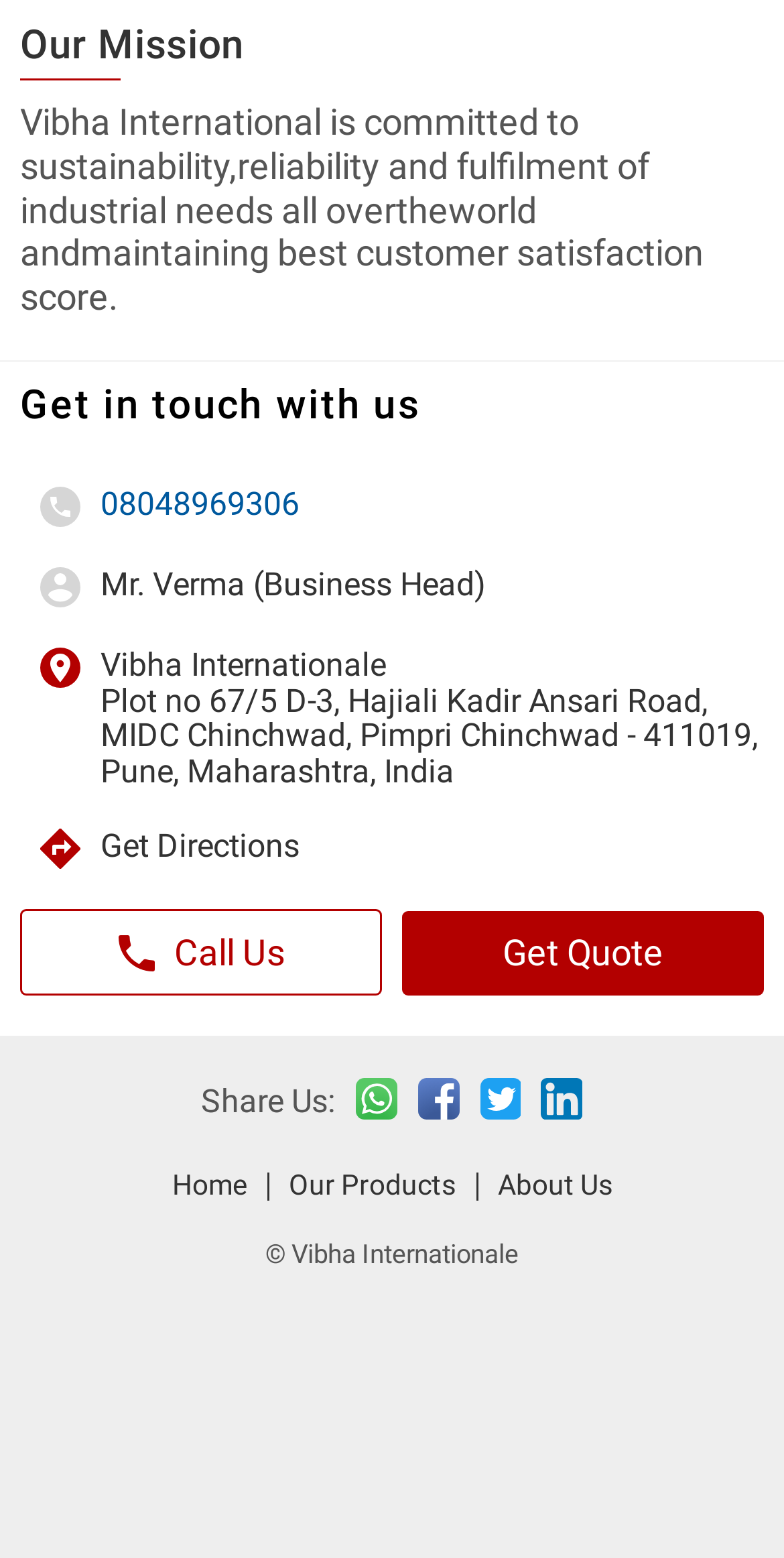What is the company's commitment? Based on the screenshot, please respond with a single word or phrase.

Sustainability, reliability, and customer satisfaction